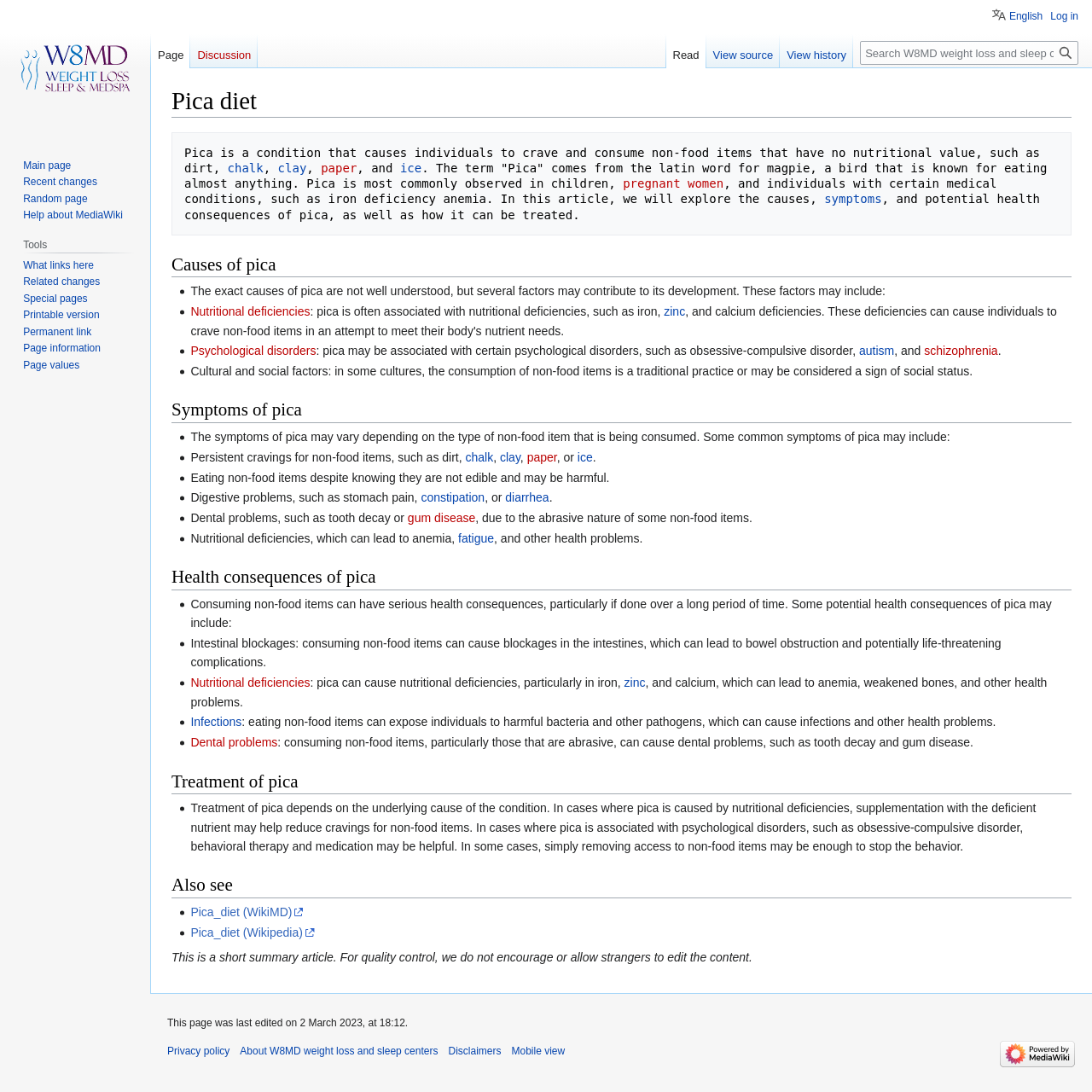Please answer the following question as detailed as possible based on the image: 
What are the health consequences of pica?

Consuming non-food items can have serious health consequences, particularly if done over a long period of time. Some potential health consequences of pica may include intestinal blockages, nutritional deficiencies, infections, and dental problems. For example, eating non-food items can cause blockages in the intestines, which can lead to bowel obstruction and potentially life-threatening complications.